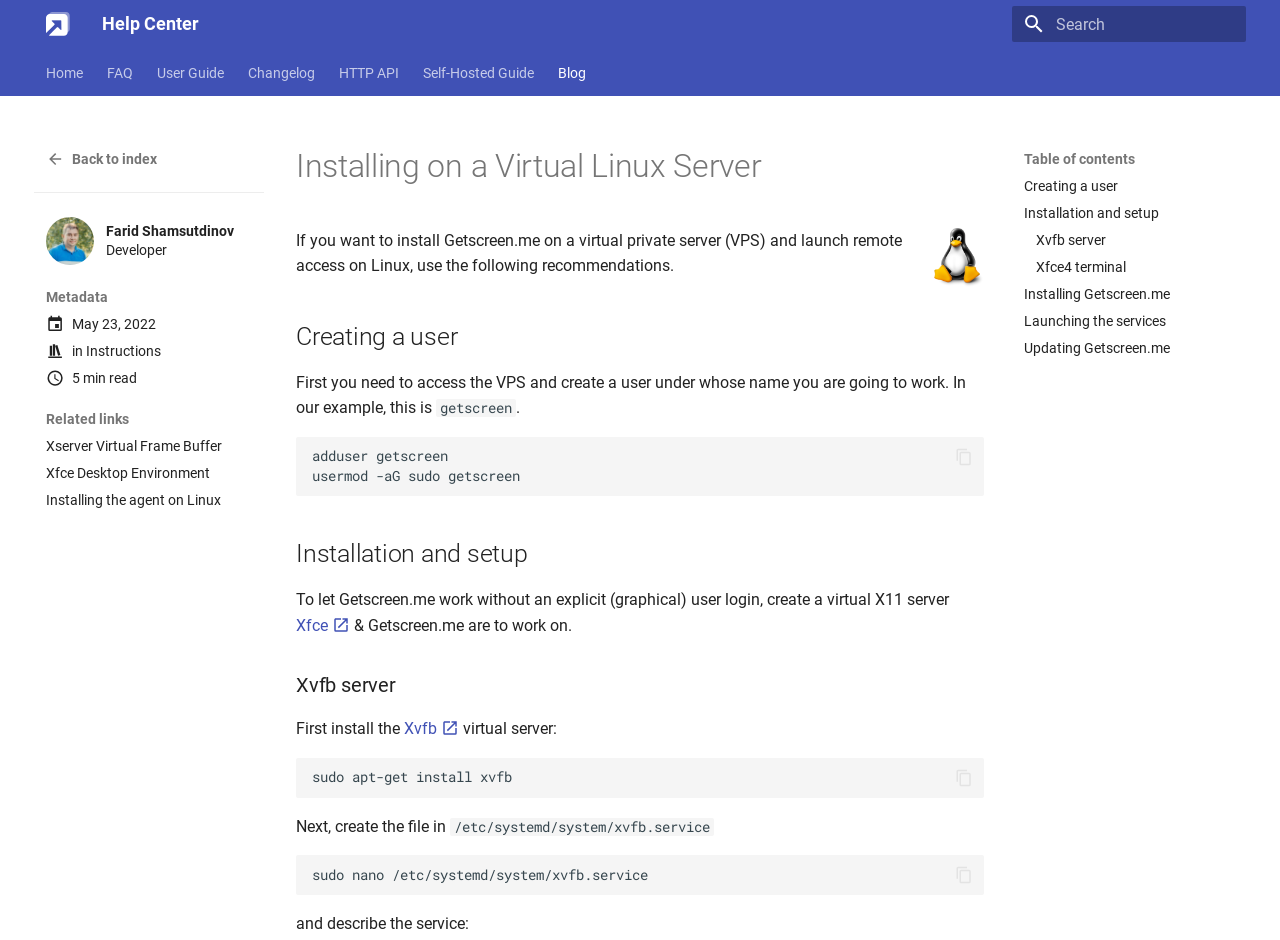Provide a thorough description of this webpage.

The webpage is a help center page titled "Installing on a Virtual Linux Server". At the top, there is a navigation header with a logo and a link to the "Help Center". Below the header, there is a search bar with a search button and a clear button. 

To the left of the search bar, there is a table of contents with links to different sections of the page, including "Creating a user", "Installation and setup", "Xvfb server", and more. 

The main content of the page is divided into several sections, each with a heading and descriptive text. The first section is "Installing on a Virtual Linux Server", which provides an introduction to the topic. The second section is "Creating a user", which explains how to create a user on a virtual private server (VPS) and provides code examples. 

The third section is "Installation and setup", which discusses how to let Getscreen.me work without an explicit user login. This section includes a link to "Xfce" and explains how to create a virtual X11 server. 

The fourth section is "Xvfb server", which provides instructions on how to install the Xvfb virtual server and create a service file. This section includes code examples and buttons to copy the code to the clipboard. 

Throughout the page, there are various links to related topics, such as "Xserver Virtual Frame Buffer" and "Xfce Desktop Environment". There is also a "Back to index" link at the top of the page. At the bottom of the page, there is information about the author, "Farid Shamsutdinov", and the date the page was last updated, "May 23, 2022".